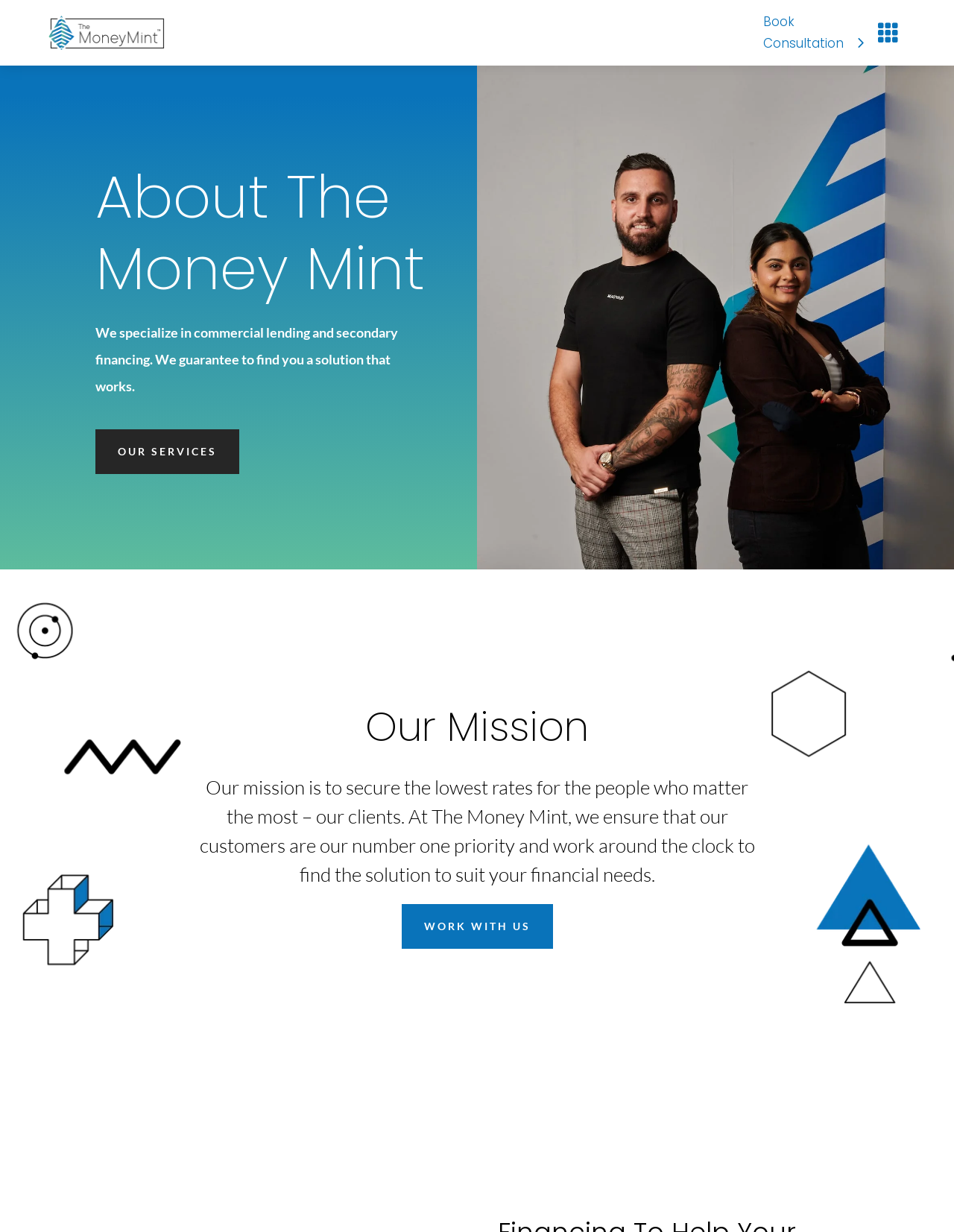Identify the bounding box of the UI component described as: "conectado".

None